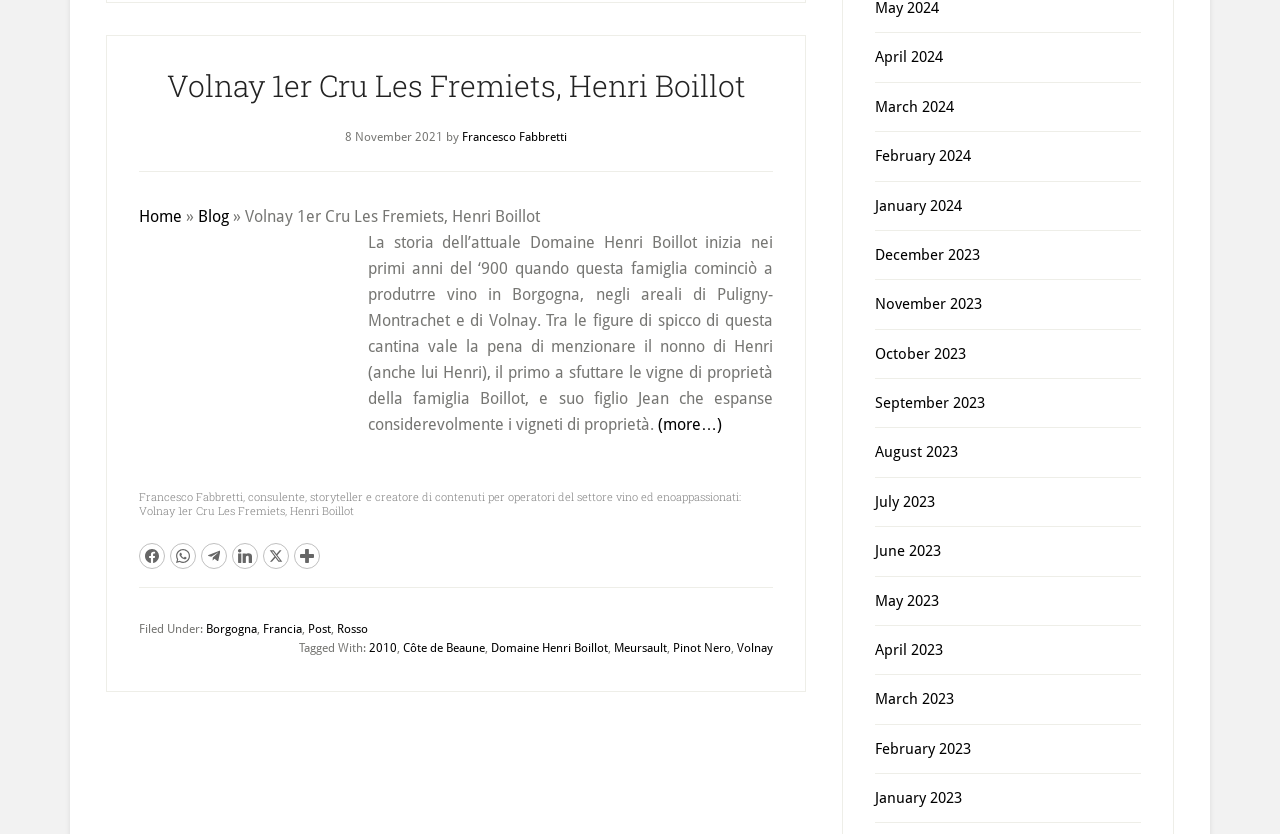Please specify the bounding box coordinates of the clickable region to carry out the following instruction: "Read the article 'Volnay 1er Cru Les Fremiets, Henri Boillot'". The coordinates should be four float numbers between 0 and 1, in the format [left, top, right, bottom].

[0.191, 0.249, 0.422, 0.271]